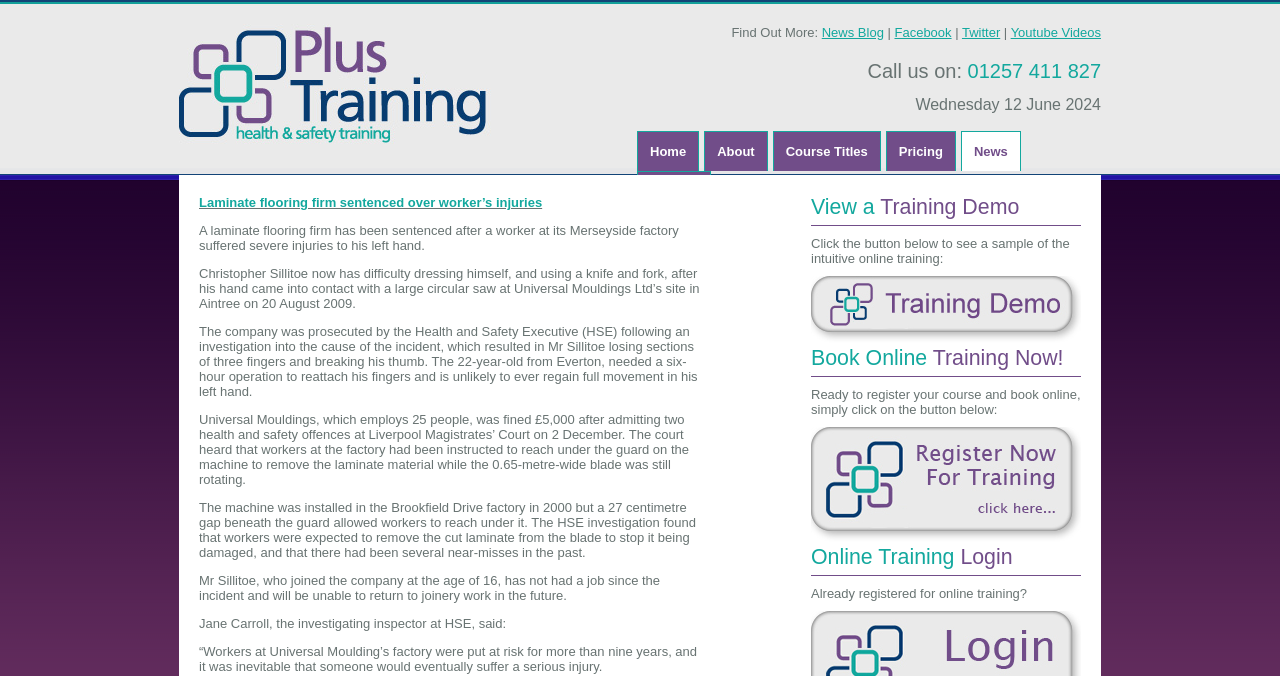Summarize the contents and layout of the webpage in detail.

This webpage appears to be a news article about a laminate flooring firm being sentenced over a worker's injuries. At the top of the page, there is a navigation menu with links to "Home", "About", "Course Titles", "Pricing", "News", and "Contact". Below the navigation menu, there is a section with social media links to "Facebook", "Twitter", and "Youtube Videos", as well as a phone number and a date, "Wednesday 12 June 2024".

The main content of the page is the news article, which is divided into several paragraphs. The article describes an incident where a worker at a laminate flooring firm suffered severe injuries to his left hand and provides details about the incident, the investigation, and the sentencing of the company.

To the right of the article, there is a section with a heading "View a Training Demo" and a button to click to see a sample of online training. Below this, there is a section with a heading "Book Online Training Now!" and a button to register and book online training. Further down, there is a section with a heading "Online Training Login" and a message for those who are already registered for online training.

There are no images in the main content of the page, but there are two images, one in the "View a Training Demo" section and one in the "Book Online Training Now!" section, which appear to be buttons or icons.